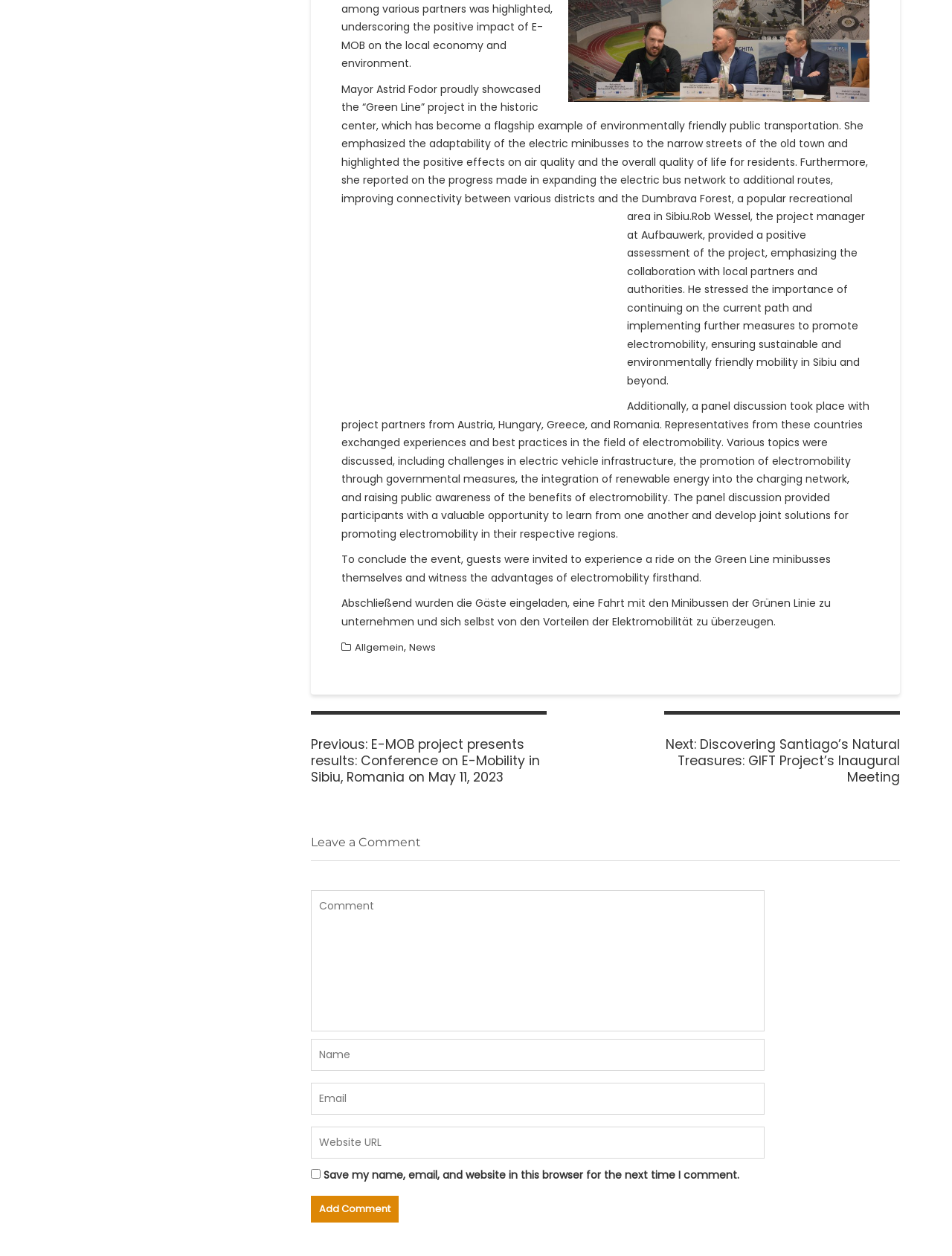Locate the bounding box coordinates of the clickable region necessary to complete the following instruction: "Click the 'Add Comment' button". Provide the coordinates in the format of four float numbers between 0 and 1, i.e., [left, top, right, bottom].

[0.326, 0.952, 0.419, 0.973]